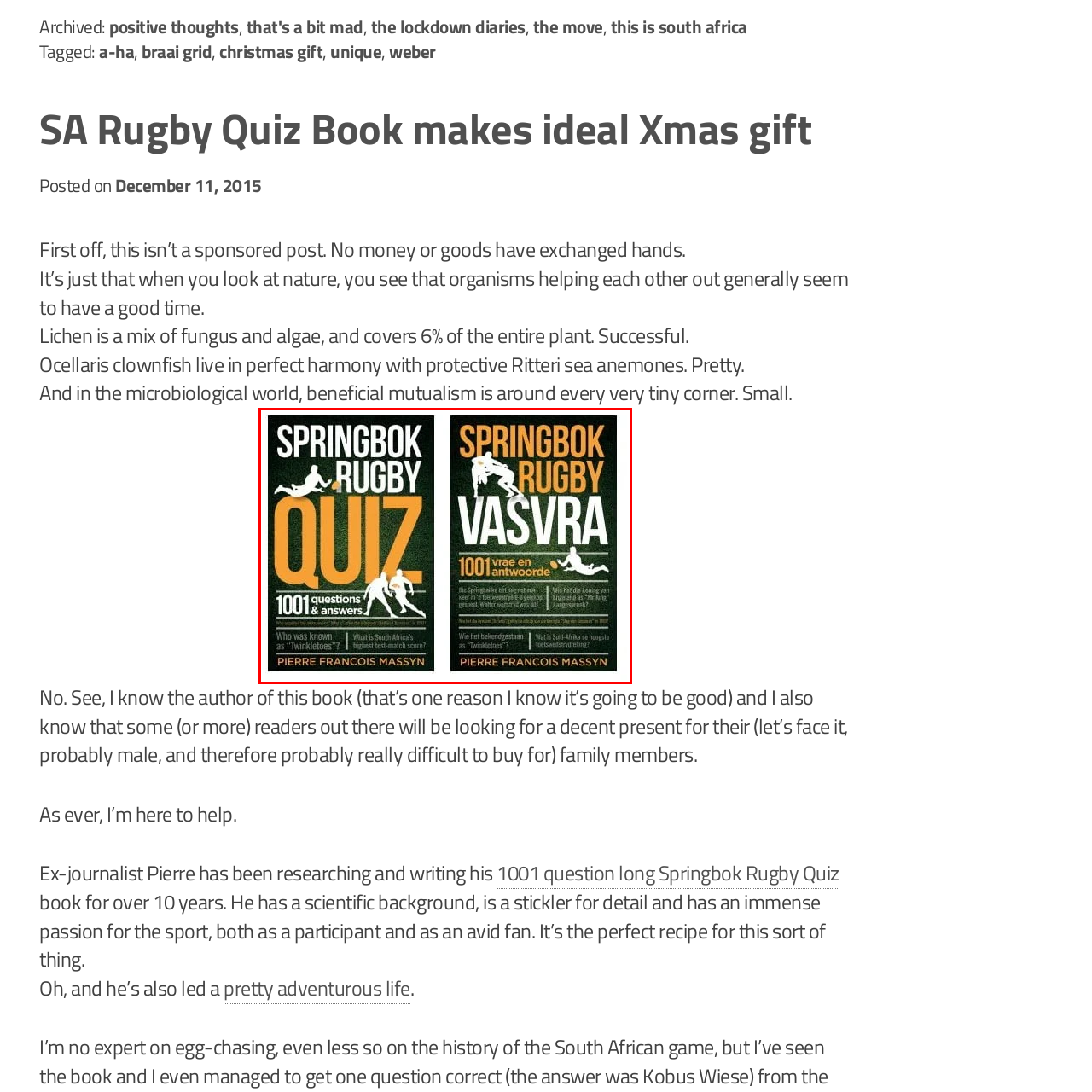Please look at the image highlighted by the red box, What is the color of the triangle highlighting 'QUIZ'?
 Provide your answer using a single word or phrase.

Bright green